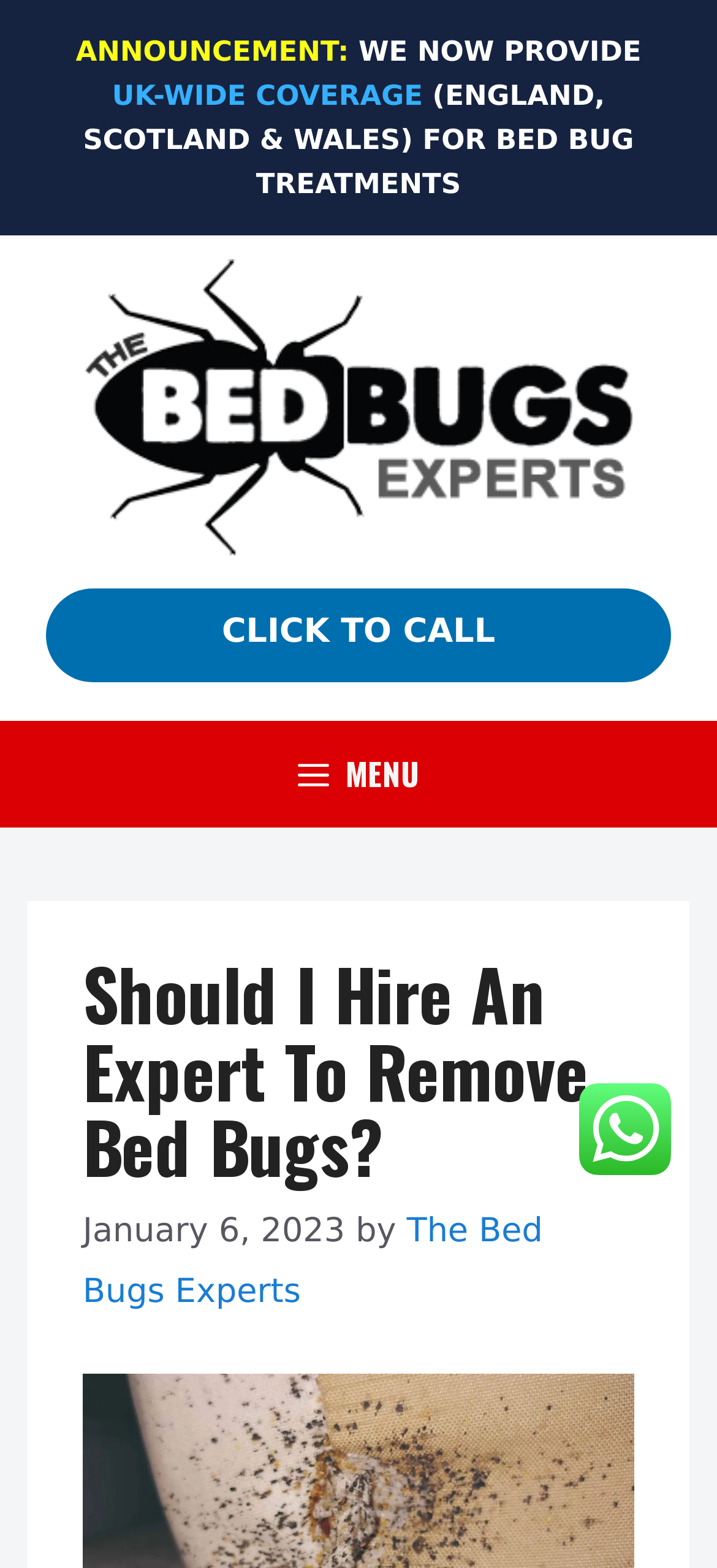When was the article published?
Analyze the screenshot and provide a detailed answer to the question.

I found the publication date by examining the time element, which contains the text 'January 6, 2023'.